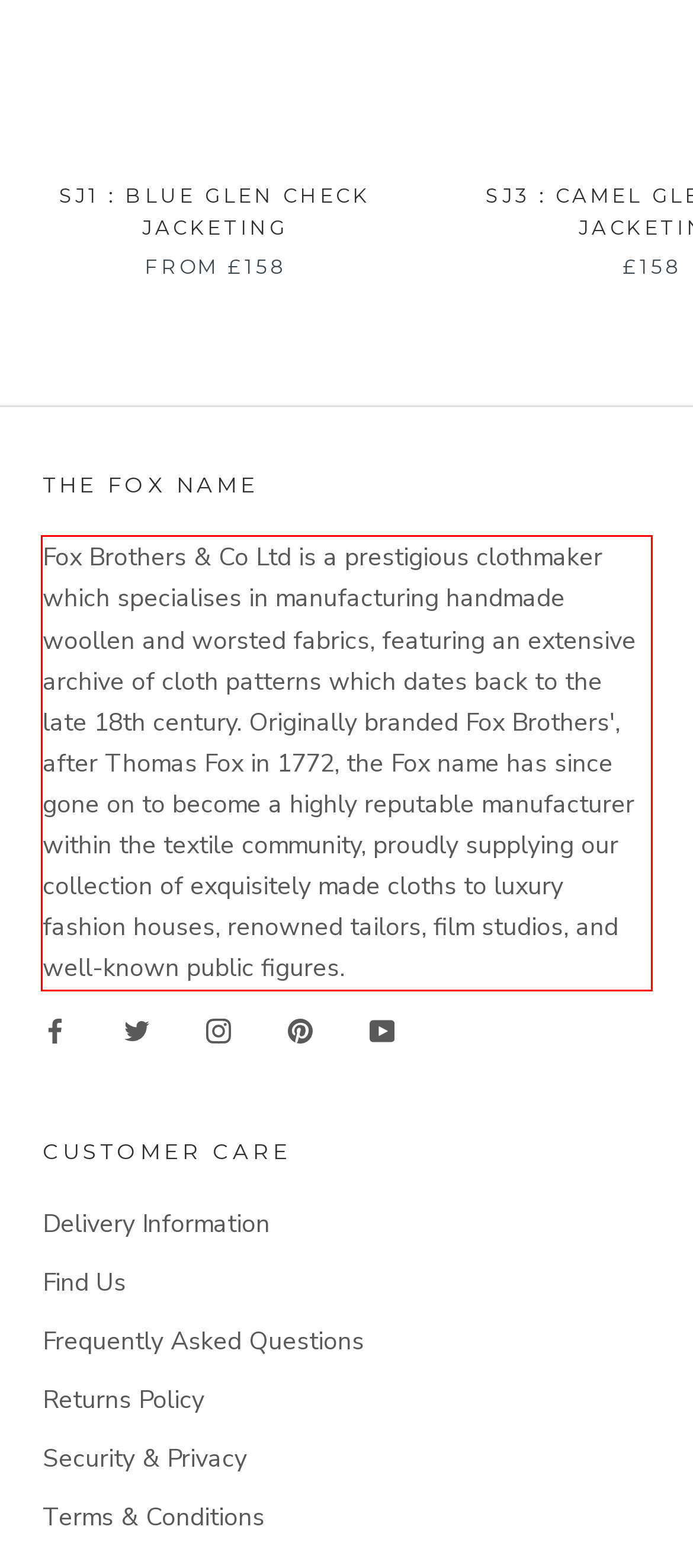You are given a screenshot of a webpage with a UI element highlighted by a red bounding box. Please perform OCR on the text content within this red bounding box.

Fox Brothers & Co Ltd is a prestigious clothmaker which specialises in manufacturing handmade woollen and worsted fabrics, featuring an extensive archive of cloth patterns which dates back to the late 18th century. Originally branded Fox Brothers', after Thomas Fox in 1772, the Fox name has since gone on to become a highly reputable manufacturer within the textile community, proudly supplying our collection of exquisitely made cloths to luxury fashion houses, renowned tailors, film studios, and well-known public figures.